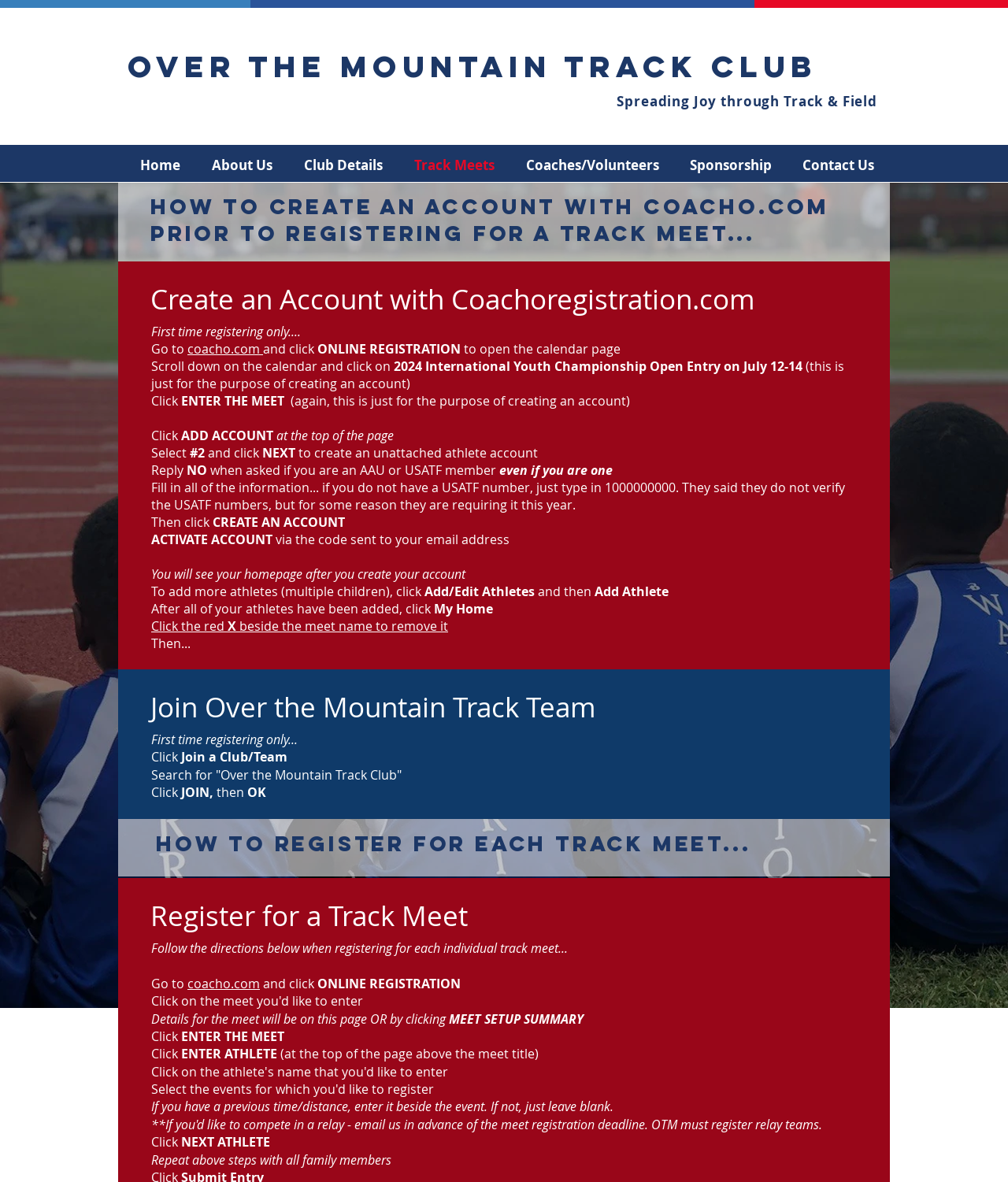Give a one-word or short phrase answer to the question: 
What is the purpose of the 'ONLINE REGISTRATION' button?

To open the calendar page